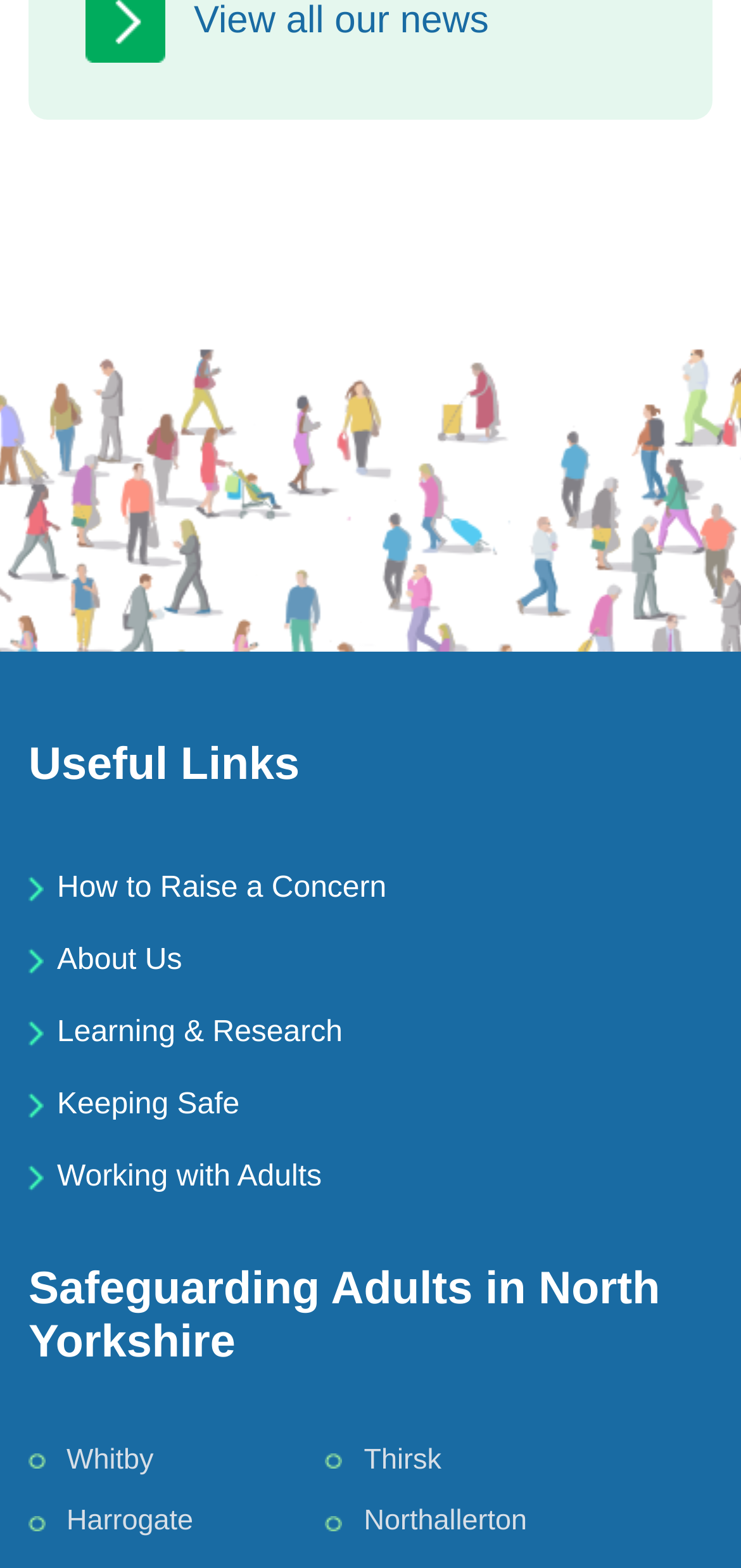What is the last location mentioned on the webpage?
Please look at the screenshot and answer in one word or a short phrase.

Northallerton